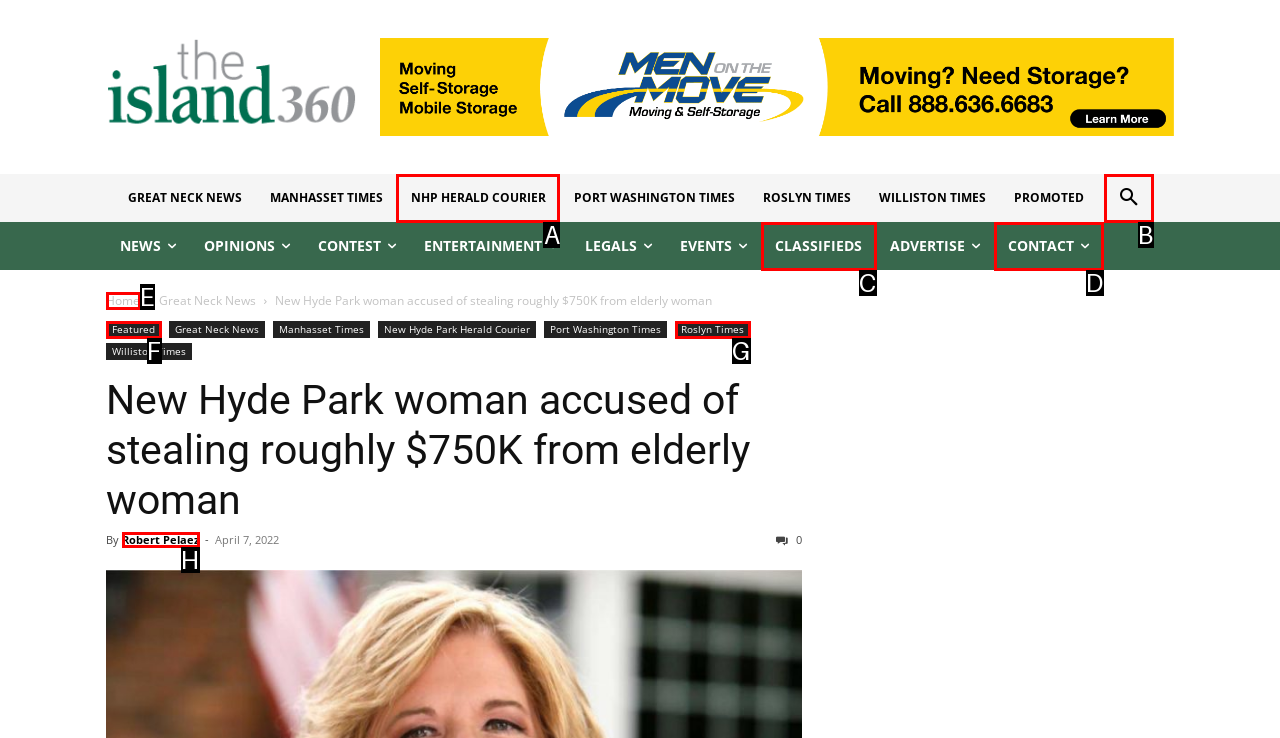Tell me the letter of the UI element I should click to accomplish the task: Click the search button based on the choices provided in the screenshot.

B